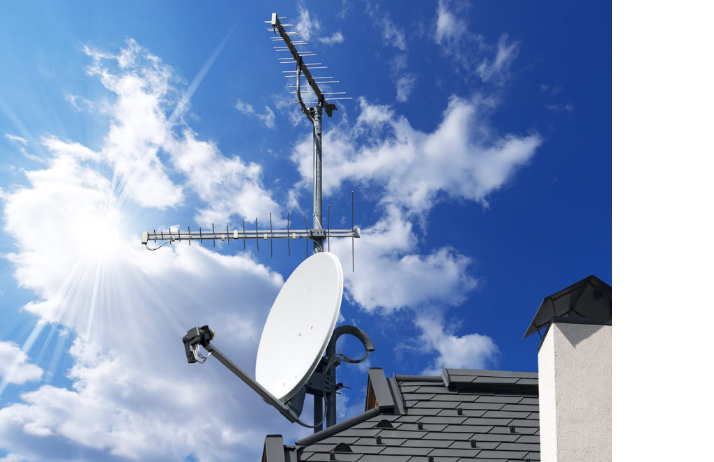Give a short answer using one word or phrase for the question:
What is the purpose of the setup on the rooftop?

Optimal TV reception